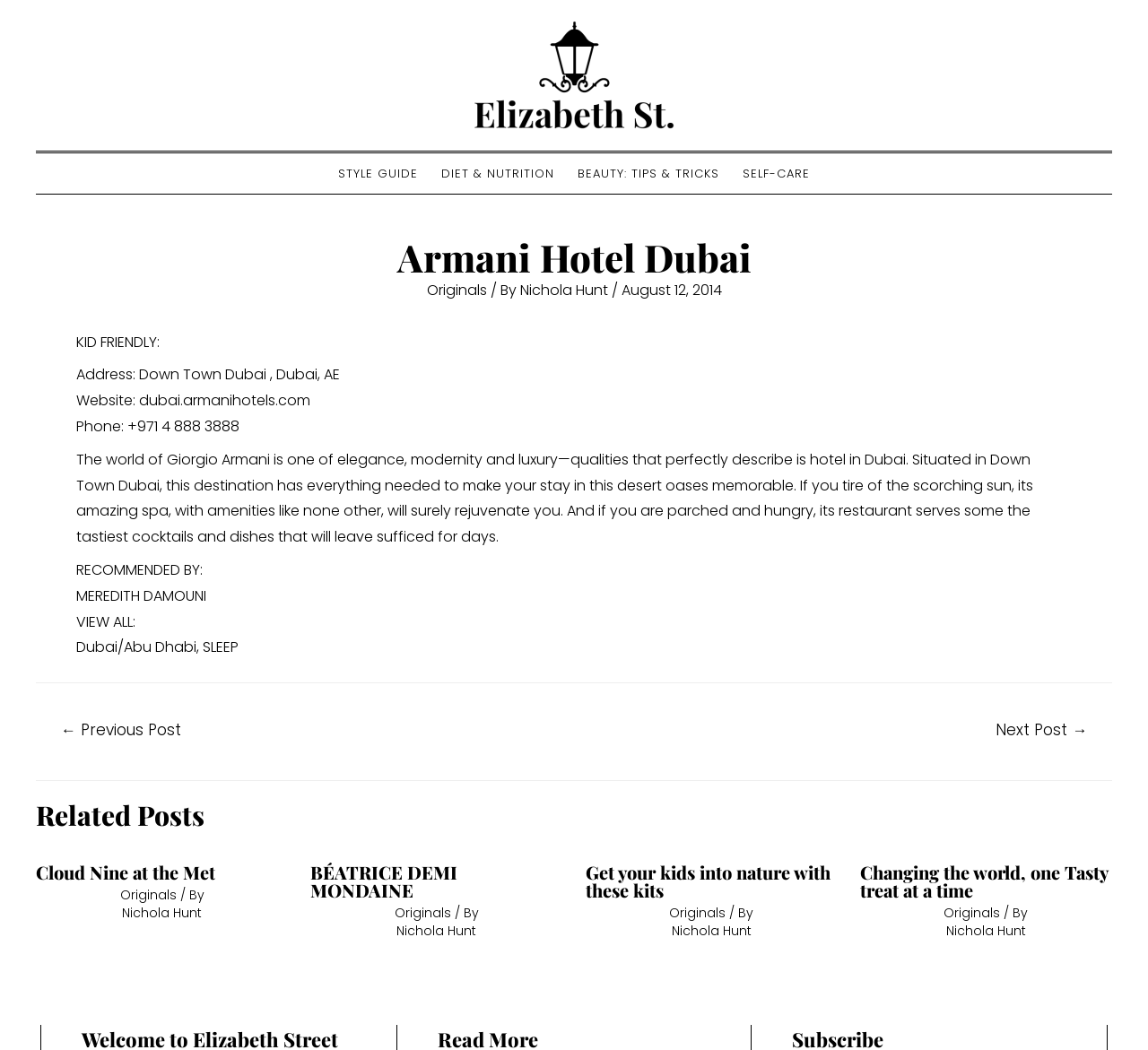Please predict the bounding box coordinates of the element's region where a click is necessary to complete the following instruction: "Check the phone number of the hotel". The coordinates should be represented by four float numbers between 0 and 1, i.e., [left, top, right, bottom].

[0.066, 0.396, 0.209, 0.416]